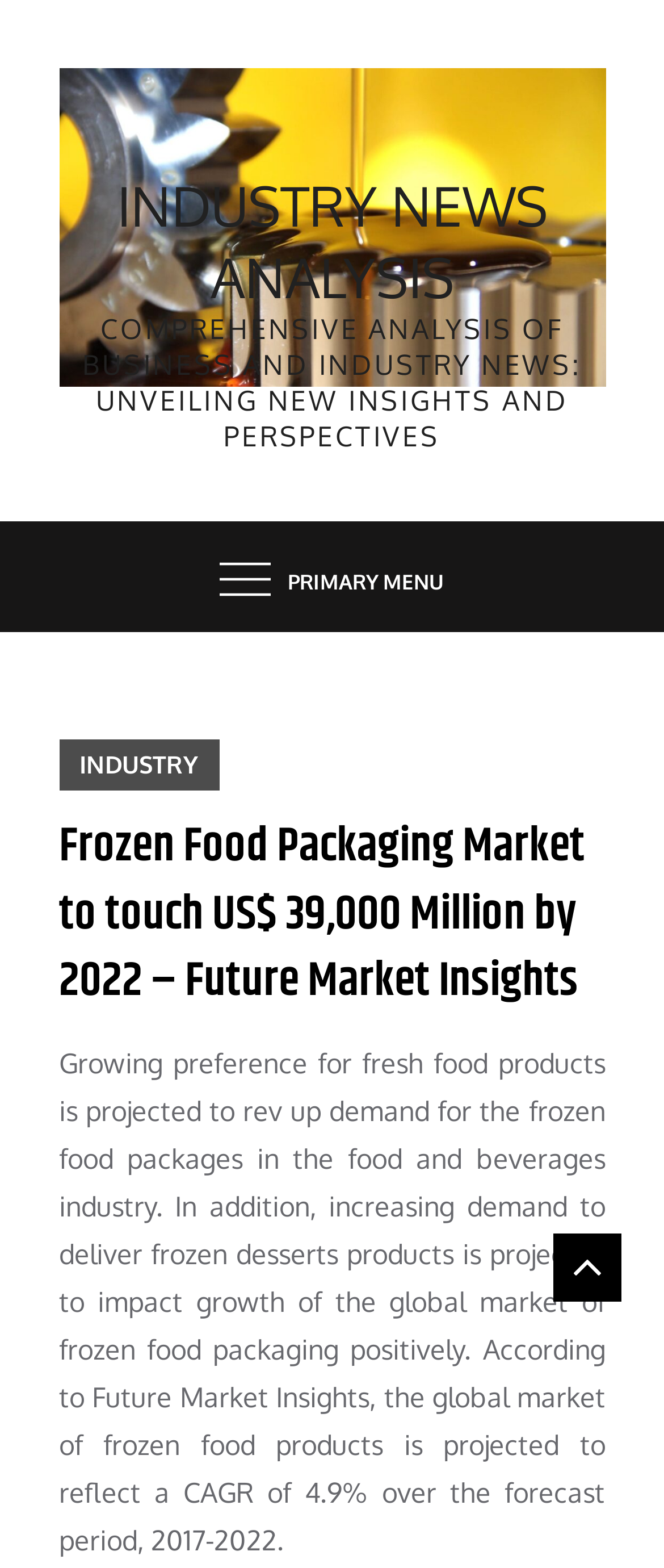What is the projected CAGR of the global market of frozen food products?
Can you offer a detailed and complete answer to this question?

According to the text, 'According to Future Market Insights, the global market of frozen food products is projected to reflect a CAGR of 4.9% over the forecast period, 2017-2022.'